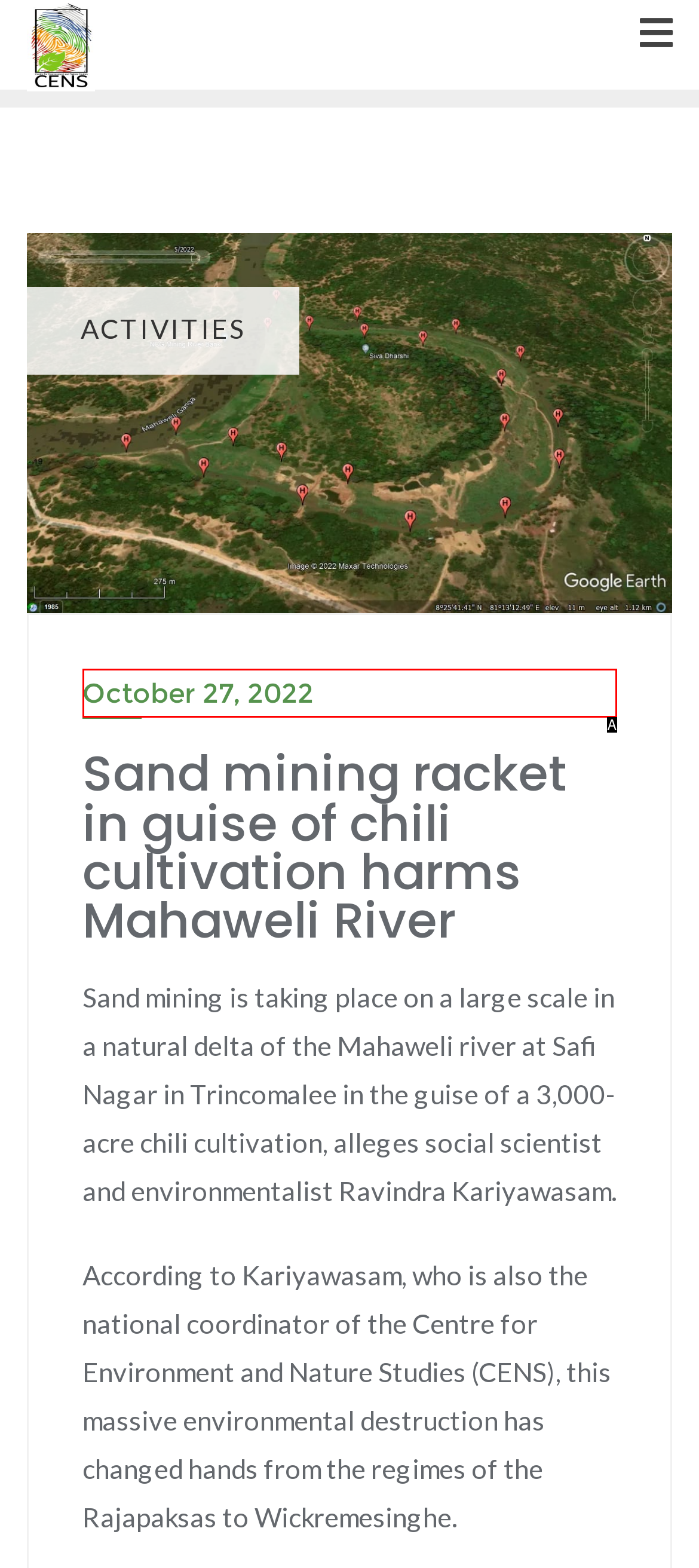Identify the UI element described as: Proudly powered by WordPress
Answer with the option's letter directly.

None